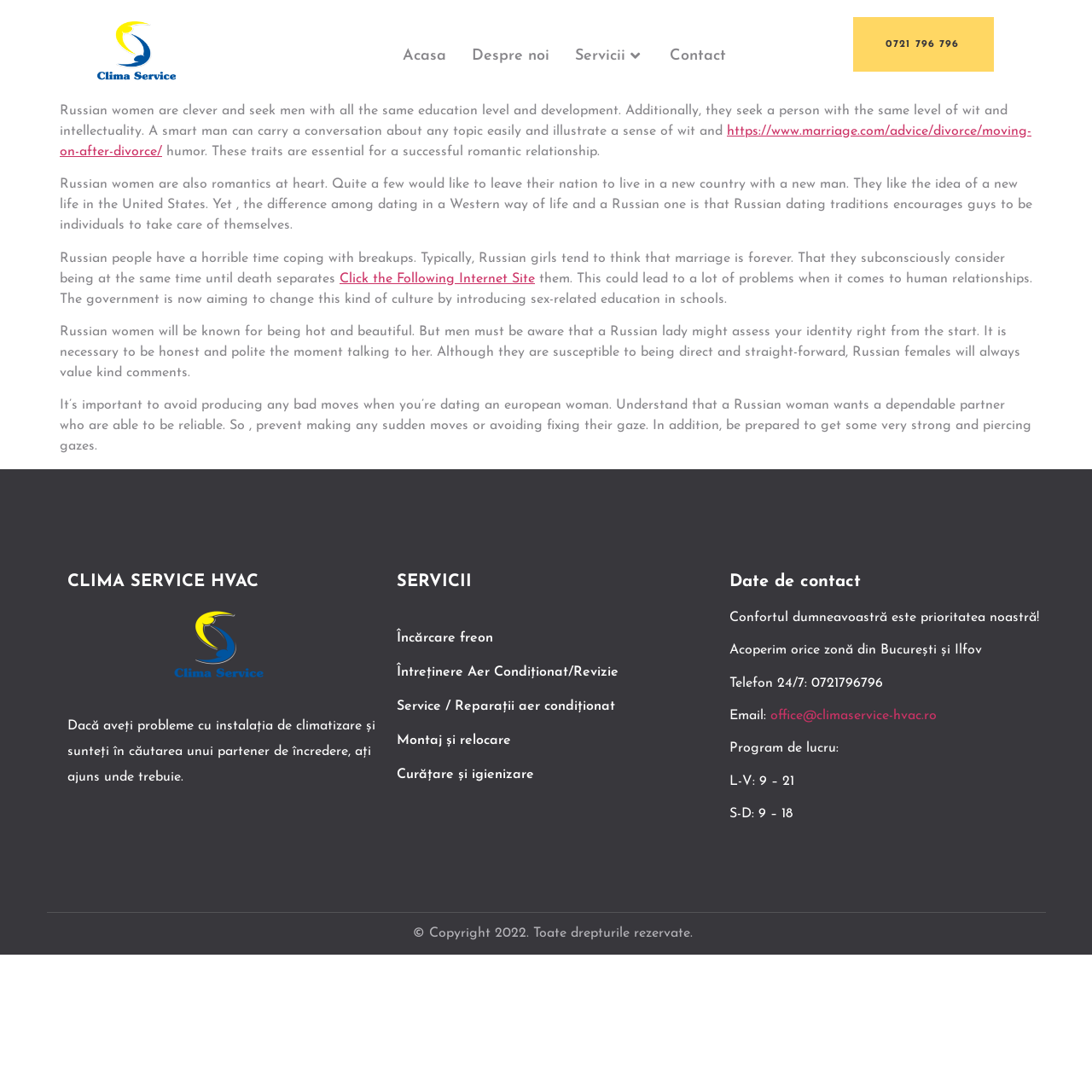Summarize the webpage with intricate details.

This webpage appears to be a combination of a blog post about Russian women and a website for Clima Service HVAC, a company providing heating, ventilation, and air conditioning services.

At the top of the page, there are several links to different sections of the website, including "Acasa", "Despre noi", "Servicii", and "Contact". To the right of these links, there is a phone number "0721 796 796".

The main content of the page is divided into two sections. The left section appears to be a blog post about Russian women, discussing their characteristics, values, and expectations in relationships. The text is divided into several paragraphs, with some links to external sources.

The right section of the page is dedicated to Clima Service HVAC, with a heading "CLIMA SERVICE HVAC" and a brief introduction to the company. Below this, there are several links to different services offered by the company, including "Încărcare freon", "Întreținere Aer Condiționat/Revizie", and "Service / Reparații aer condiționat". Further down, there is a section with contact information, including a phone number, email address, and business hours.

At the very bottom of the page, there is a copyright notice "© Copyright 2022. Toate drepturile rezervate."